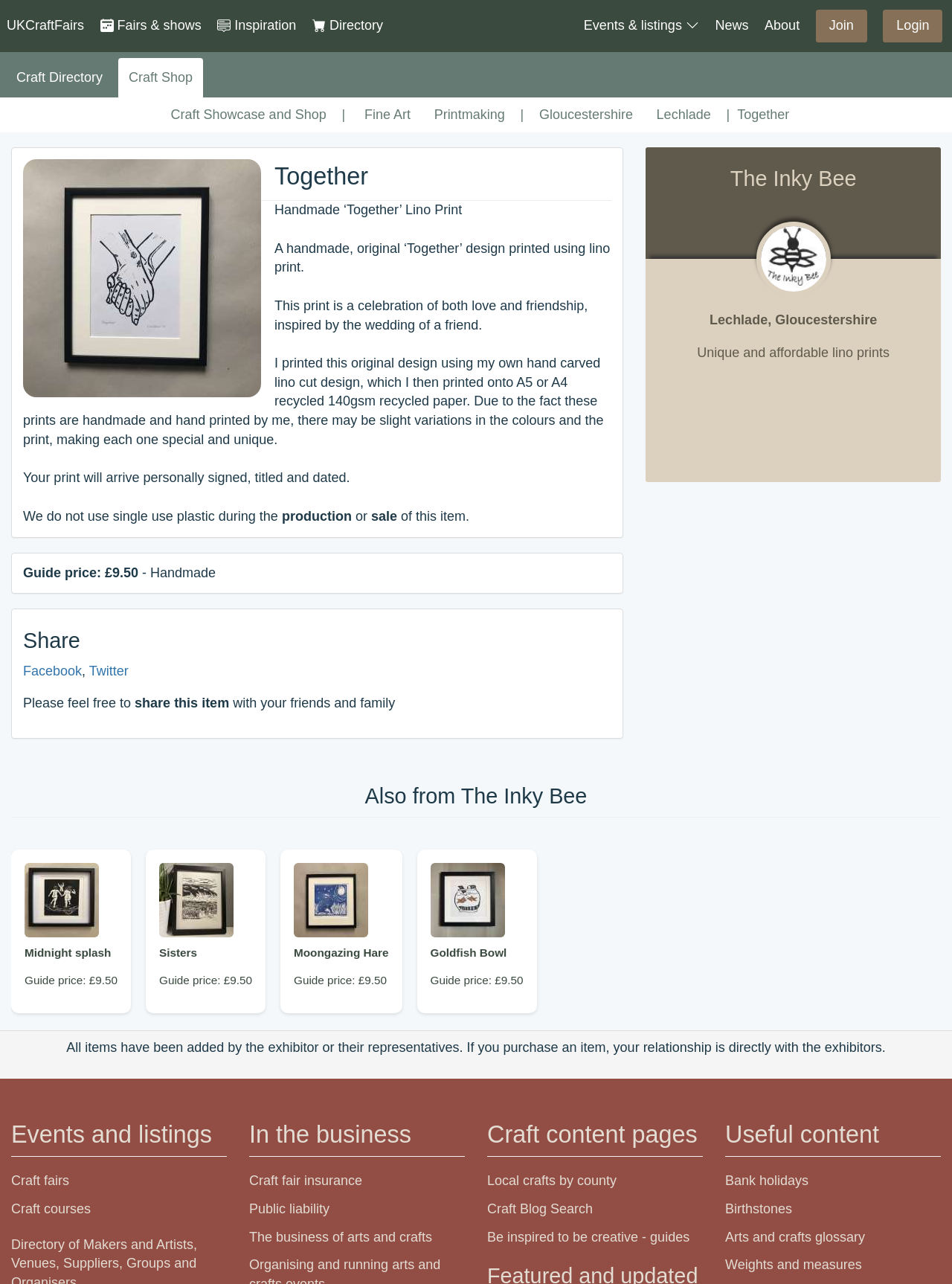Can you find the bounding box coordinates of the area I should click to execute the following instruction: "Share this item on Facebook"?

[0.024, 0.517, 0.086, 0.528]